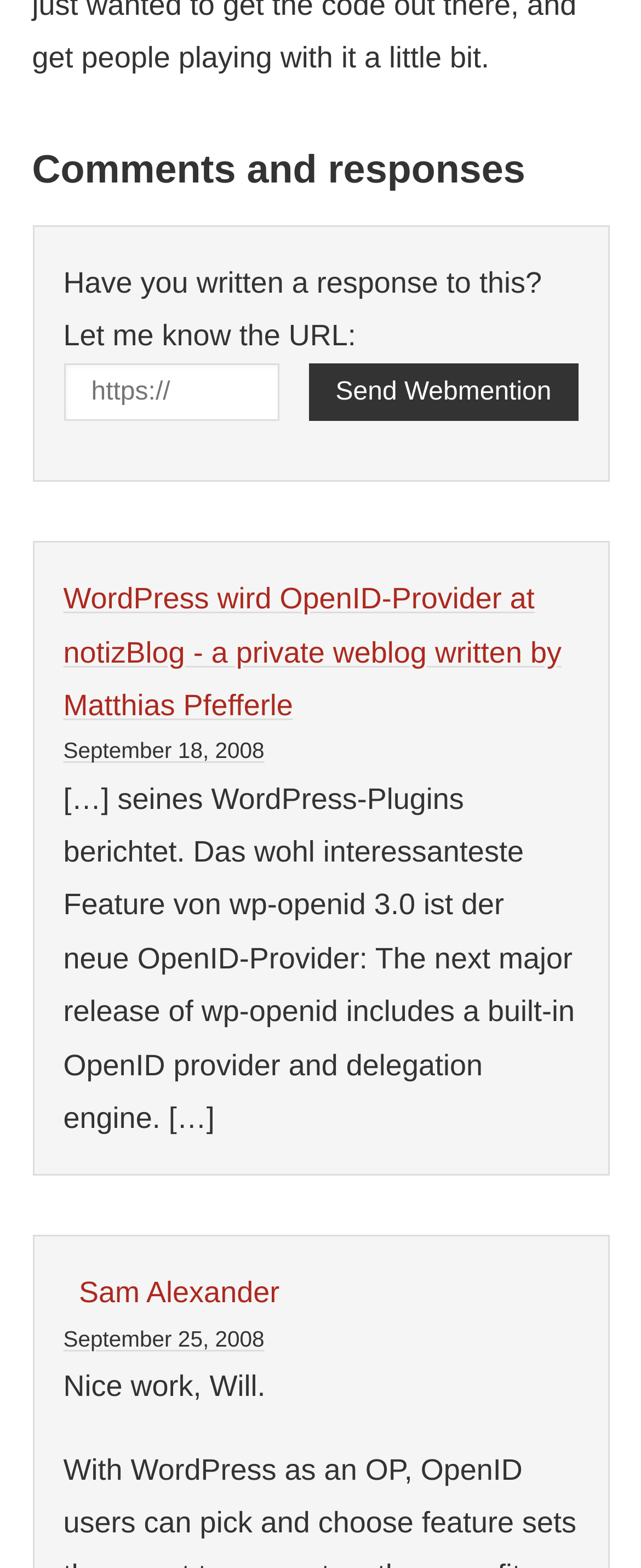Identify the bounding box coordinates for the UI element described as follows: "September 25, 2008". Ensure the coordinates are four float numbers between 0 and 1, formatted as [left, top, right, bottom].

[0.099, 0.814, 0.901, 0.867]